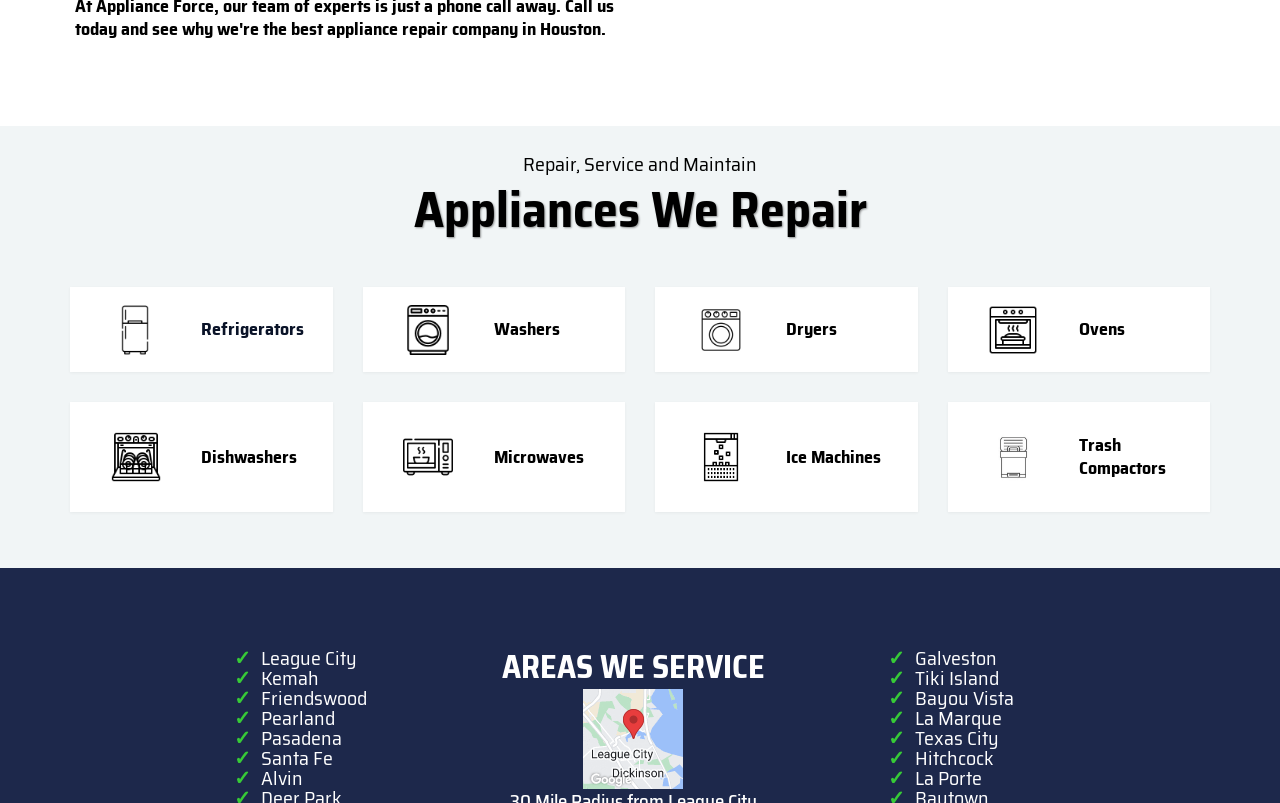Find and indicate the bounding box coordinates of the region you should select to follow the given instruction: "Click on Repair, Service and Maintain".

[0.409, 0.185, 0.591, 0.225]